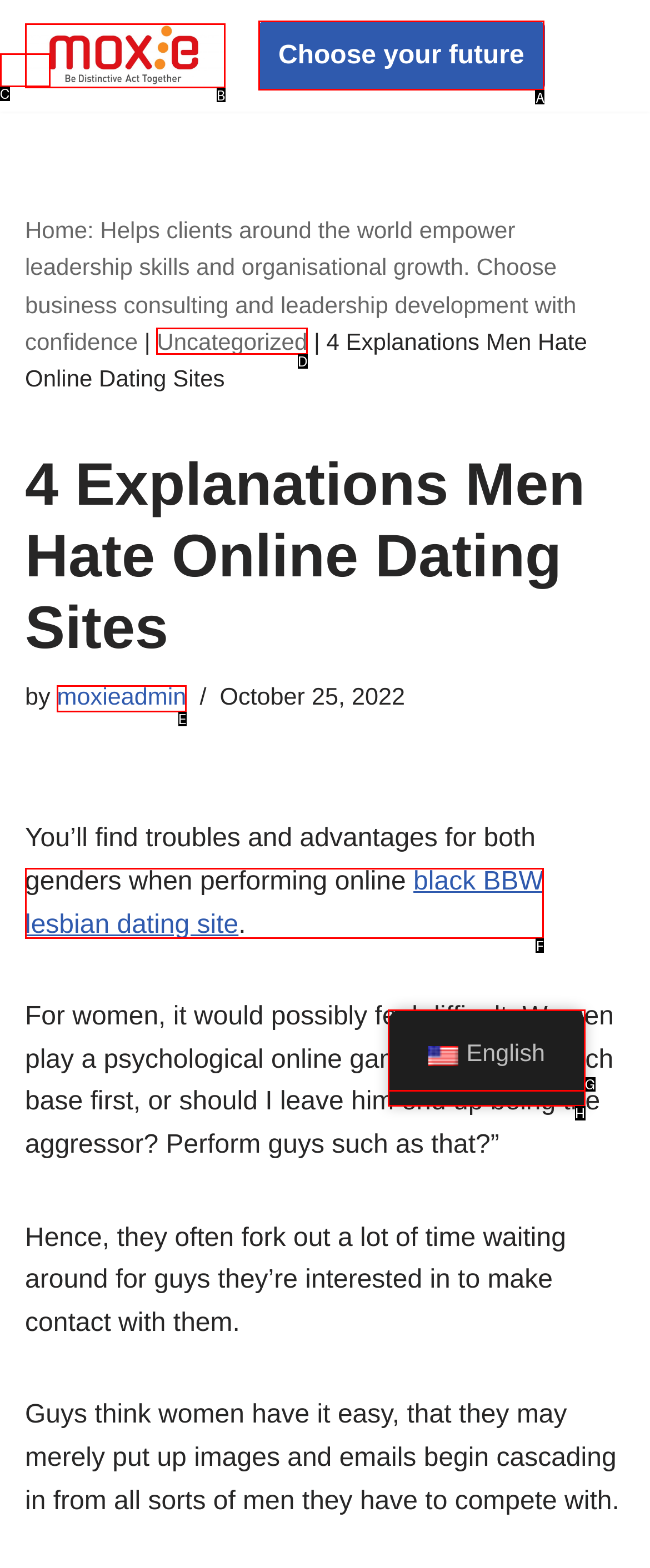Select the letter of the UI element you need to click to complete this task: Click on the 'Make & Appreciate' link.

None